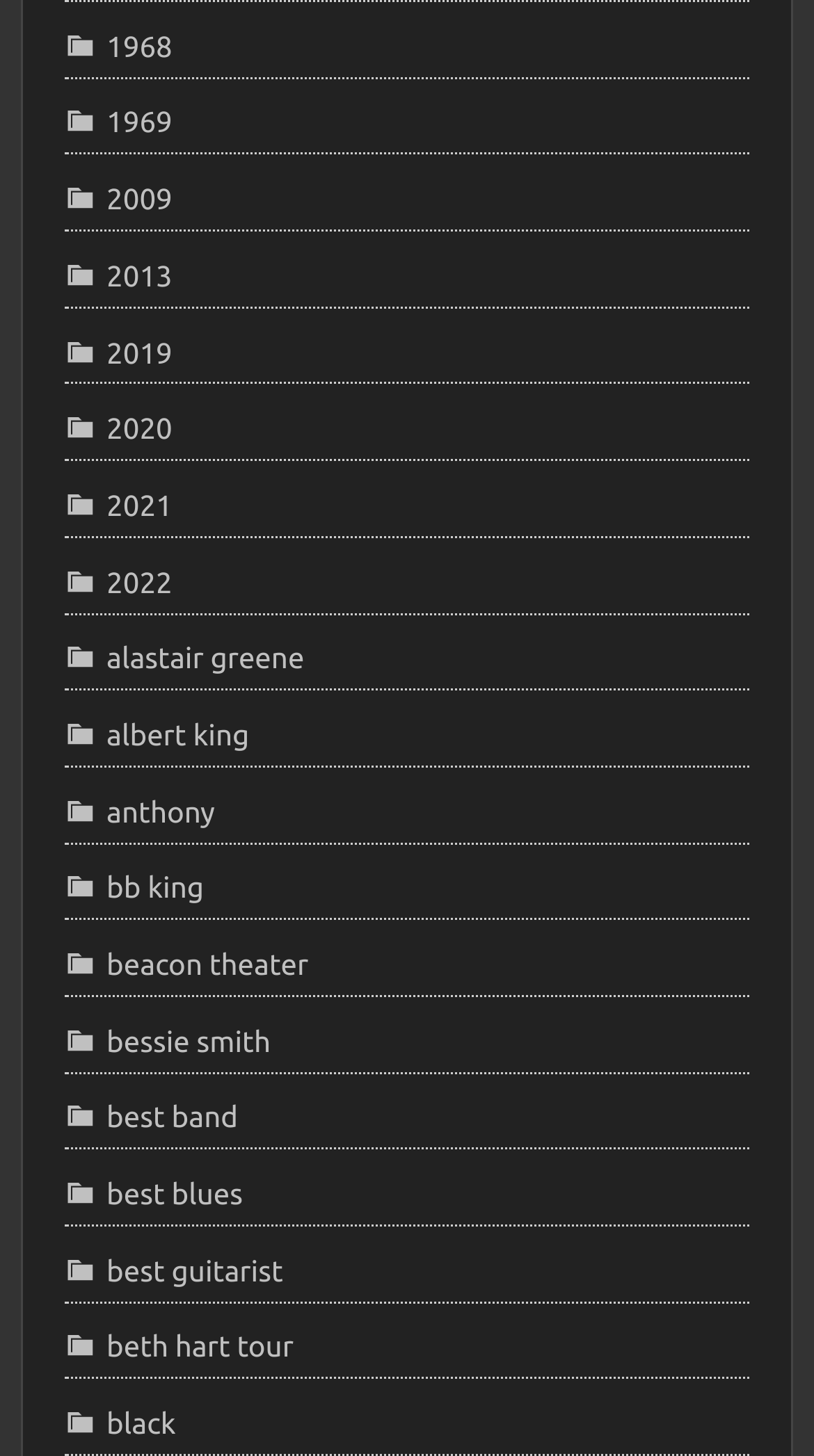Show me the bounding box coordinates of the clickable region to achieve the task as per the instruction: "read the article about Indigo Adults and telepathy".

None